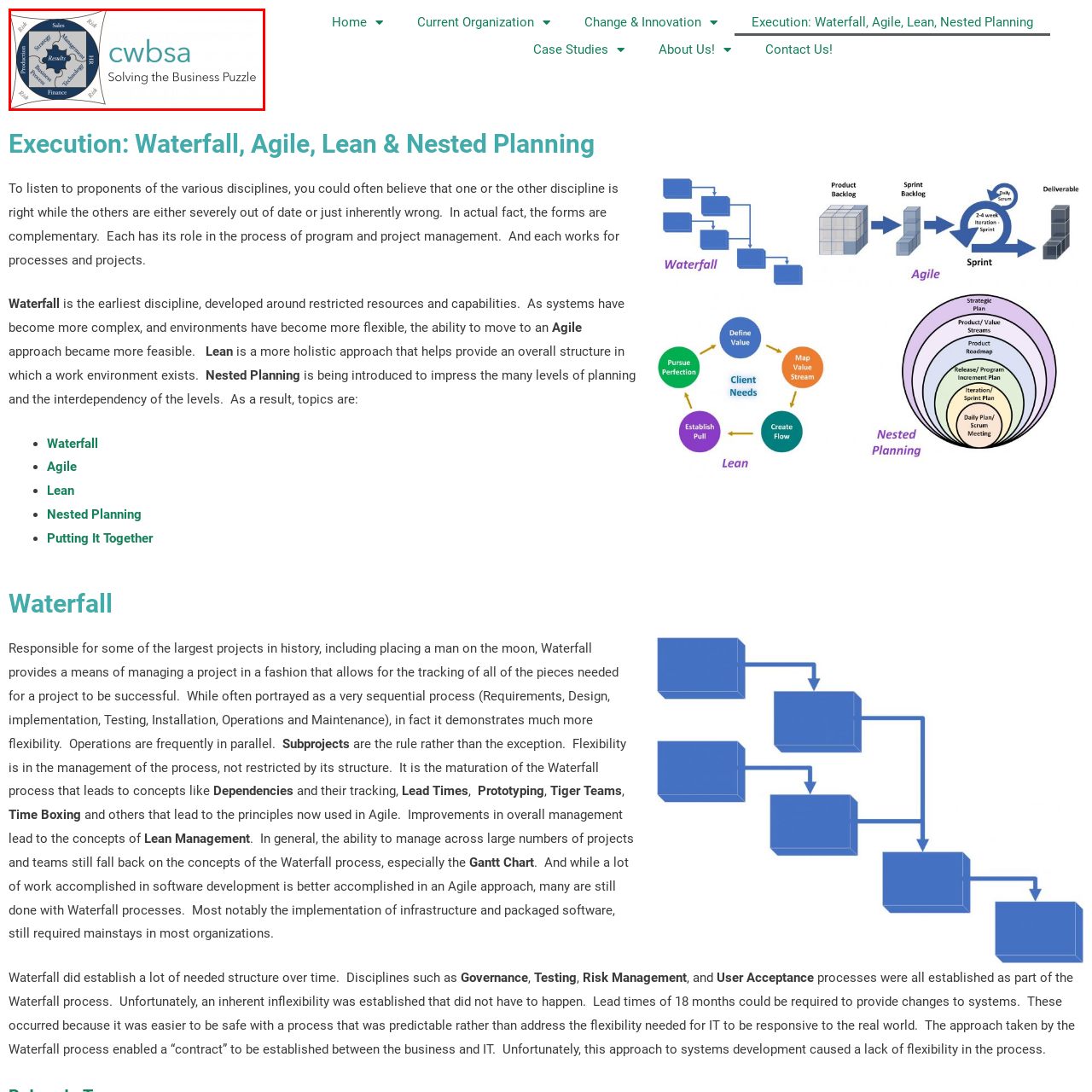What approach to business management does the logo convey?
Review the image area surrounded by the red bounding box and give a detailed answer to the question.

The overall design of the CWBSA logo conveys a holistic approach to business management, emphasizing the importance of integrating various disciplines to navigate complexities effectively, which is reflected in the interconnected roles of the business components surrounding the central theme.